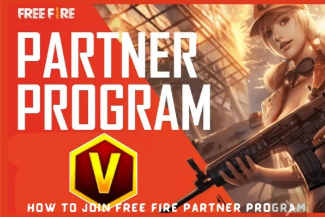Generate an in-depth description of the image you see.

The image prominently features the title "PARTNER PROGRAM" in bold, striking text at the top. Below the title is a vibrant red background, which helps to highlight the message. A character from the popular mobile game Free Fire, depicted with a confident expression and holding a gun, is featured on the right side of the image, embodying the game's action-oriented nature. In the bottom center, there is a yellow hexagon containing a stylized "V," emphasizing the program's value or significance. The text "HOW TO JOIN FREE FIRE PARTNER PROGRAM" is positioned at the bottom, inviting players to learn more about participating in the initiative. Overall, the design conveys excitement and engagement, aimed at players interested in becoming part of the Free Fire community.